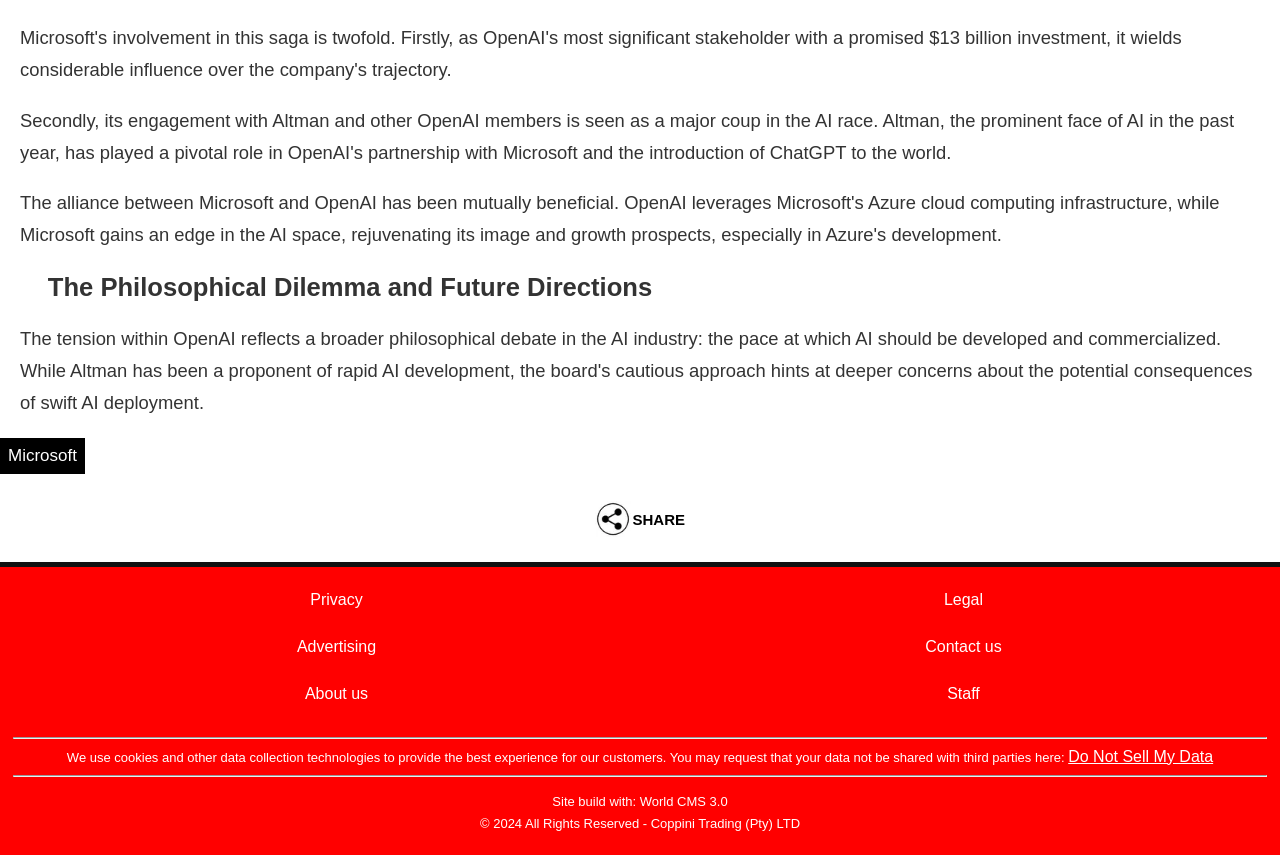Locate the bounding box coordinates of the clickable region to complete the following instruction: "View About us page."

[0.238, 0.801, 0.288, 0.821]